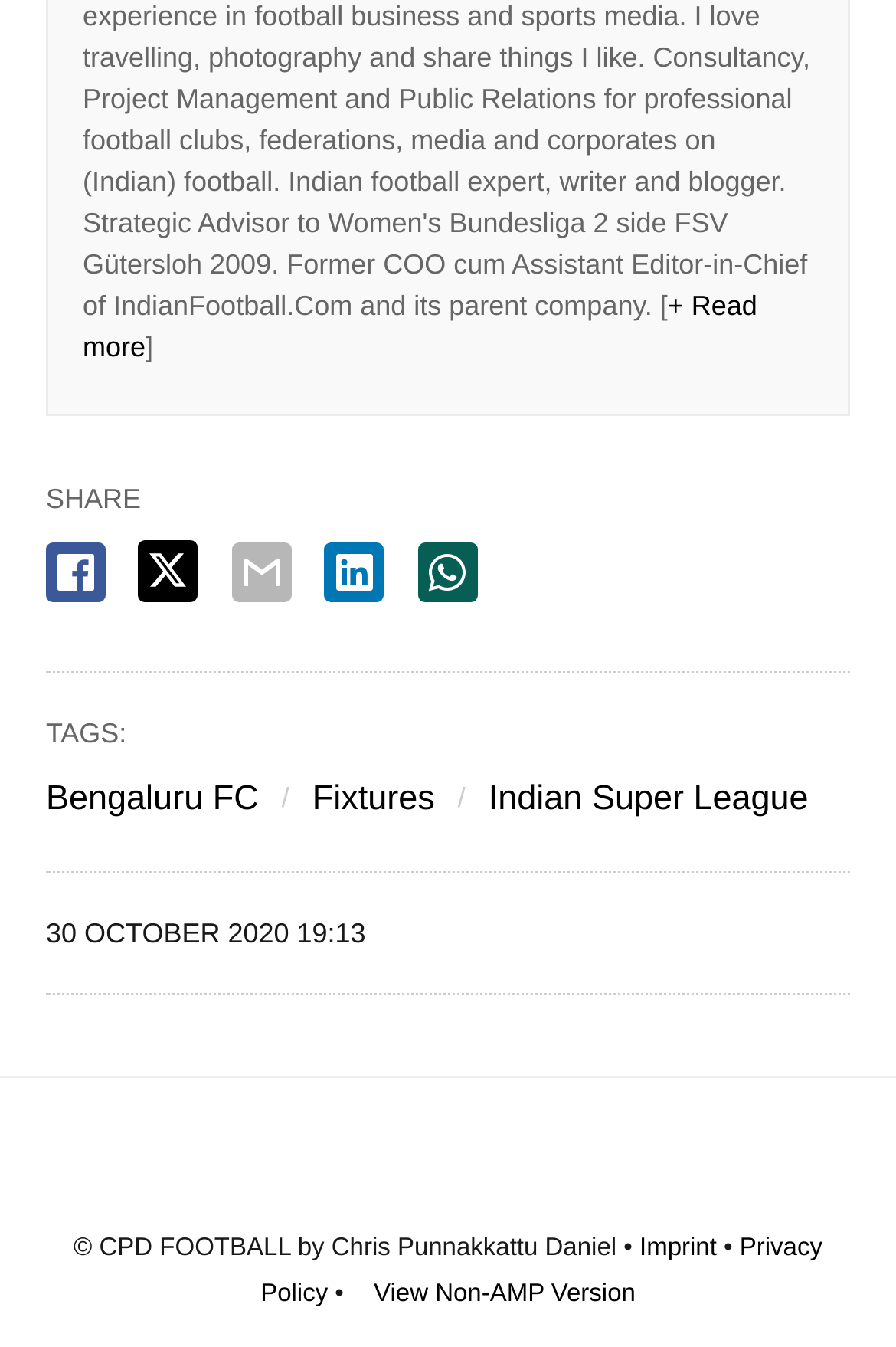Find the bounding box coordinates of the clickable region needed to perform the following instruction: "Read more about the article". The coordinates should be provided as four float numbers between 0 and 1, i.e., [left, top, right, bottom].

[0.092, 0.214, 0.845, 0.269]